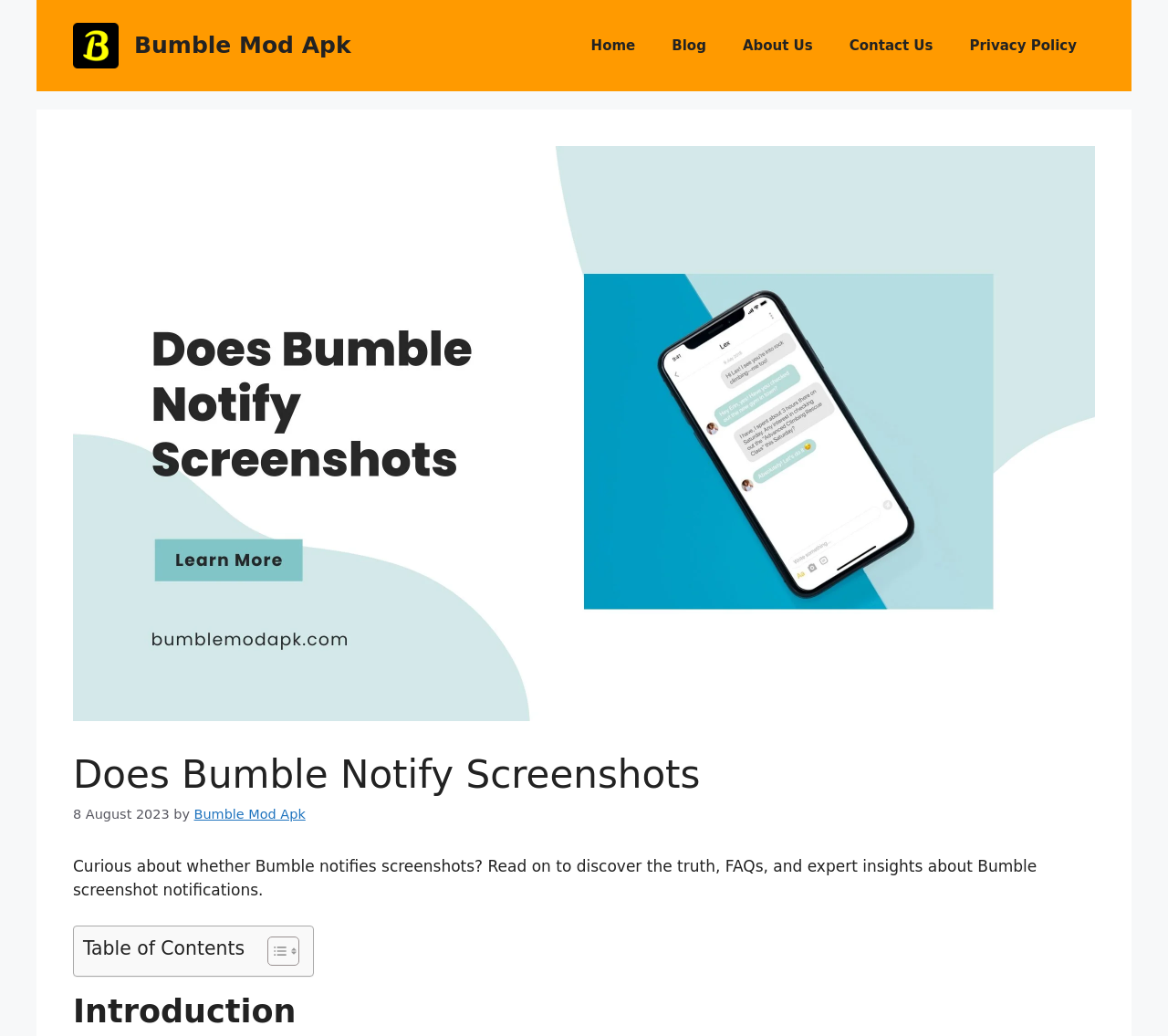Identify the bounding box coordinates of the clickable region required to complete the instruction: "Toggle the table of contents". The coordinates should be given as four float numbers within the range of 0 and 1, i.e., [left, top, right, bottom].

[0.217, 0.903, 0.252, 0.933]